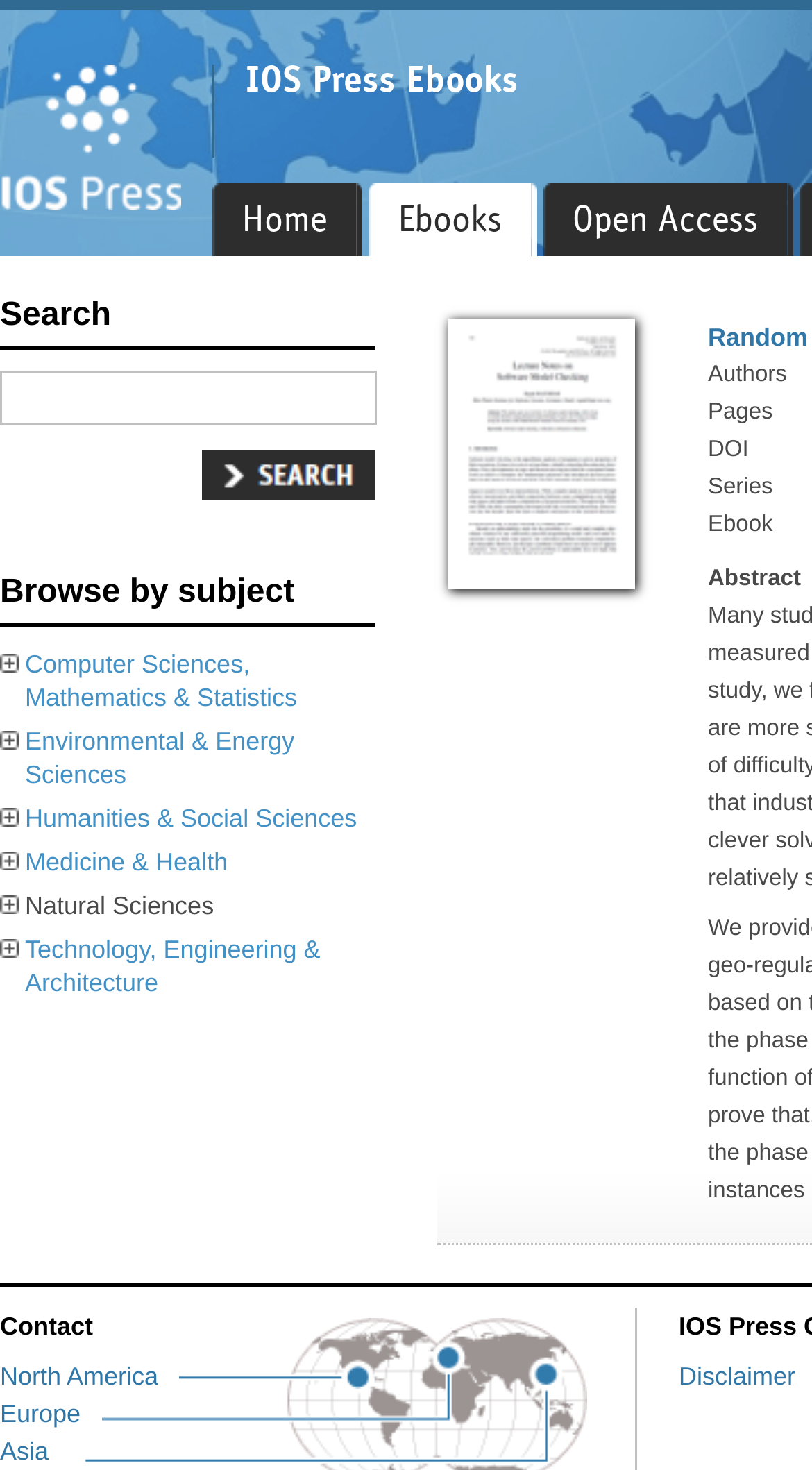Identify the bounding box coordinates of the section that should be clicked to achieve the task described: "Get a parts & labour warranty".

None